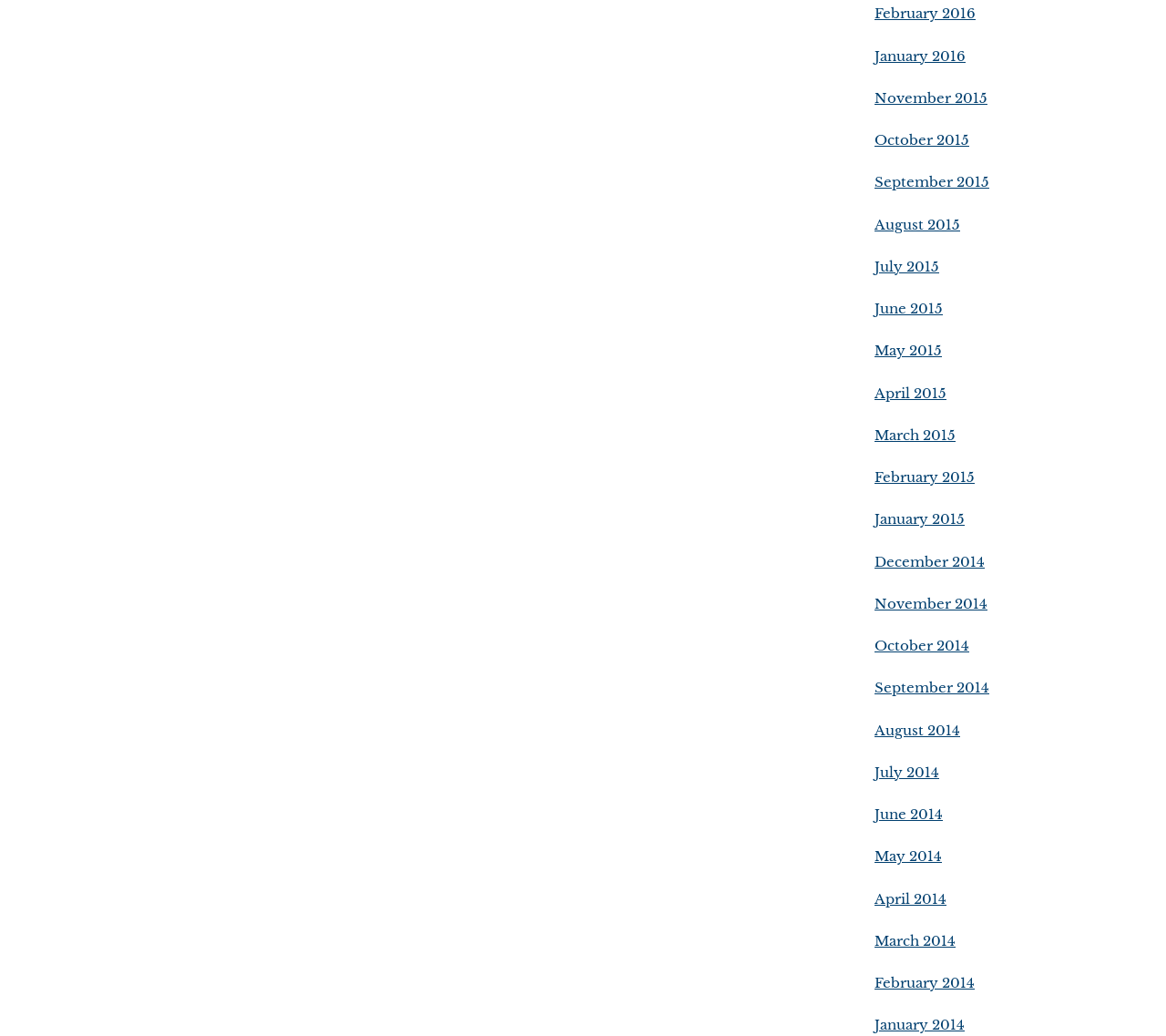Refer to the image and provide an in-depth answer to the question: 
What is the position of the link 'June 2014'?

By analyzing the y1 and y2 coordinates of the links, I found that the link 'June 2014' is located in the middle of the list, with its y1 coordinate being around 0.778 and y2 coordinate being around 0.794.